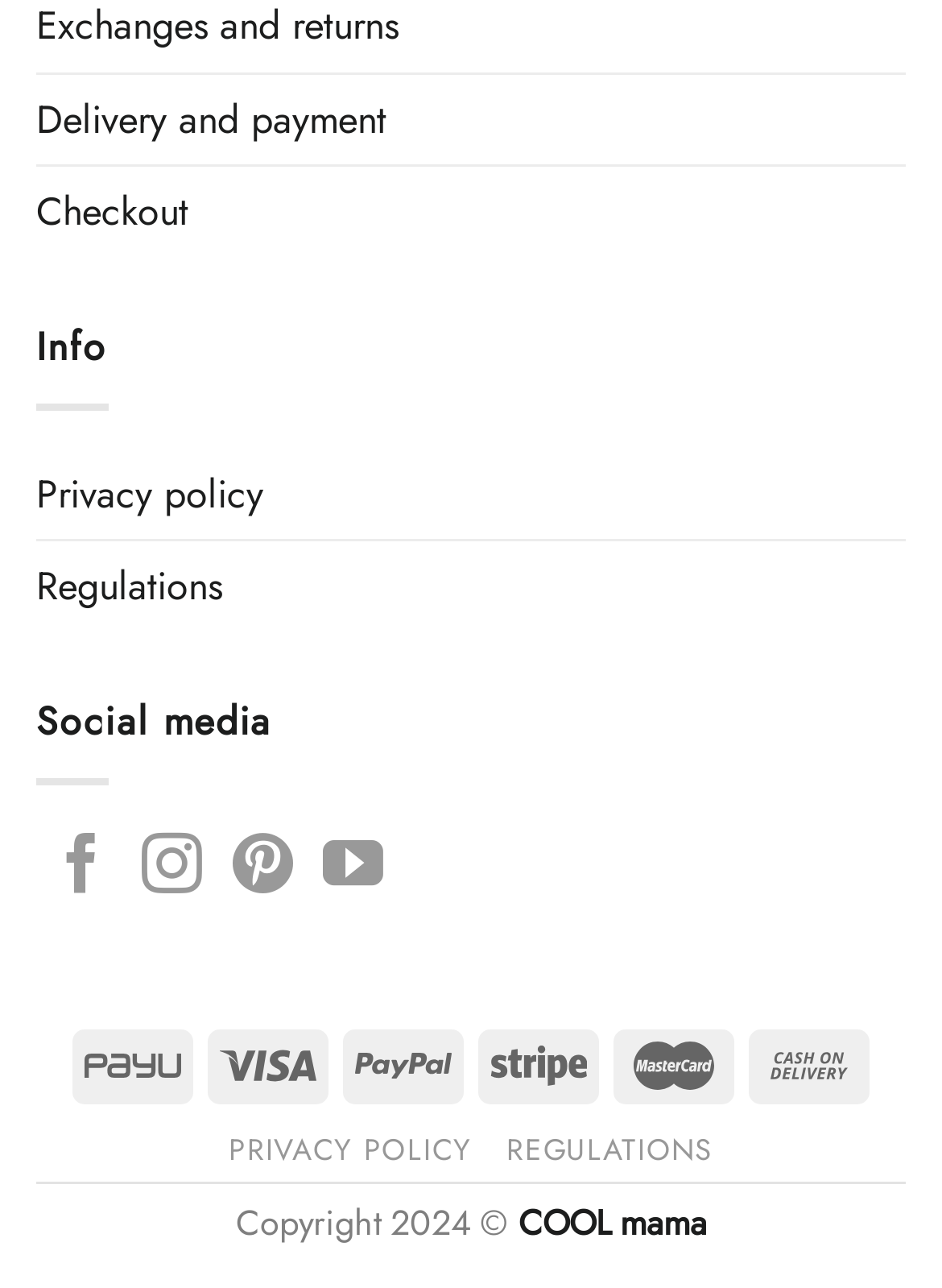Please provide the bounding box coordinates for the element that needs to be clicked to perform the following instruction: "View regulations". The coordinates should be given as four float numbers between 0 and 1, i.e., [left, top, right, bottom].

[0.538, 0.876, 0.757, 0.91]